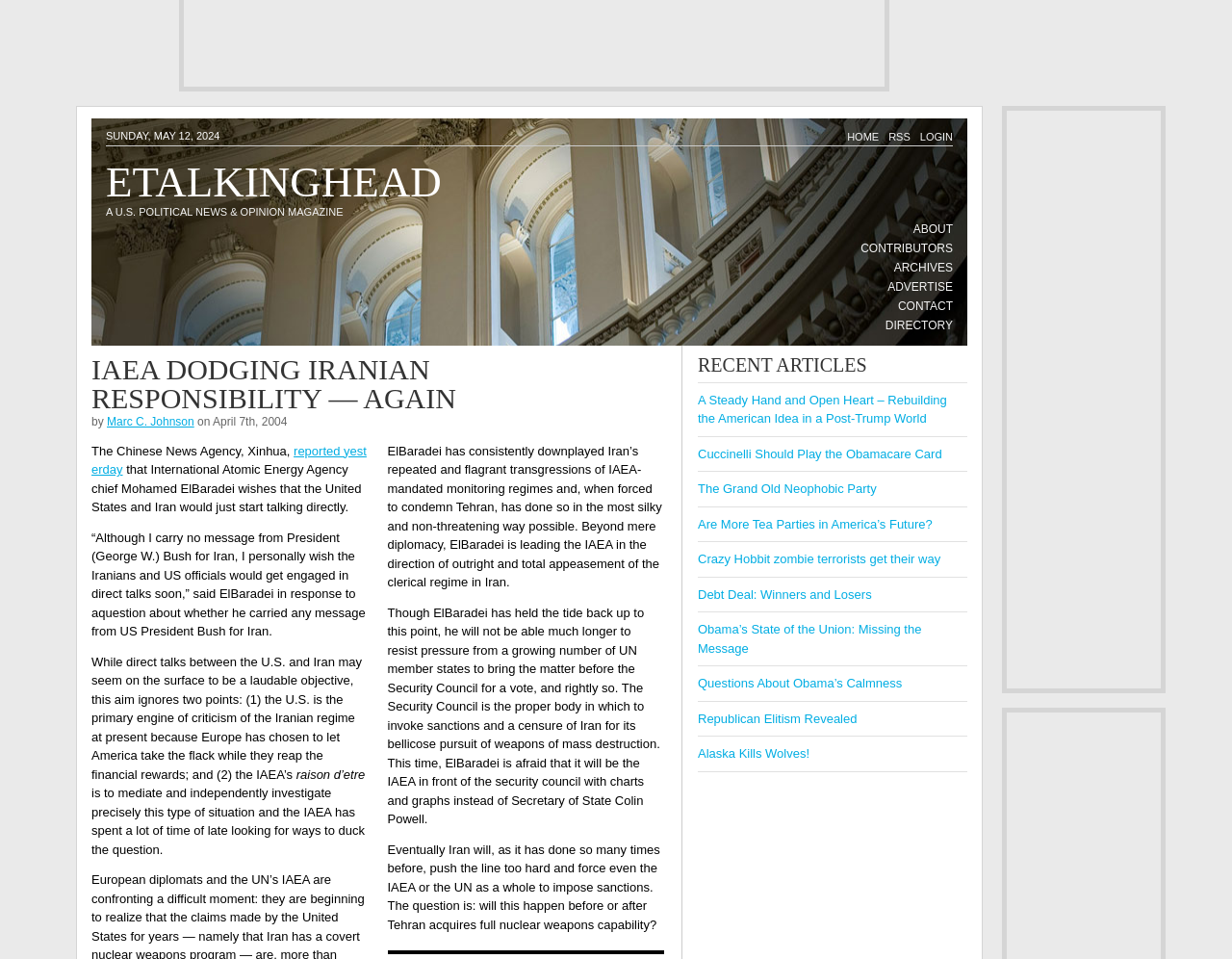Respond to the question below with a single word or phrase:
How many recent articles are listed?

11